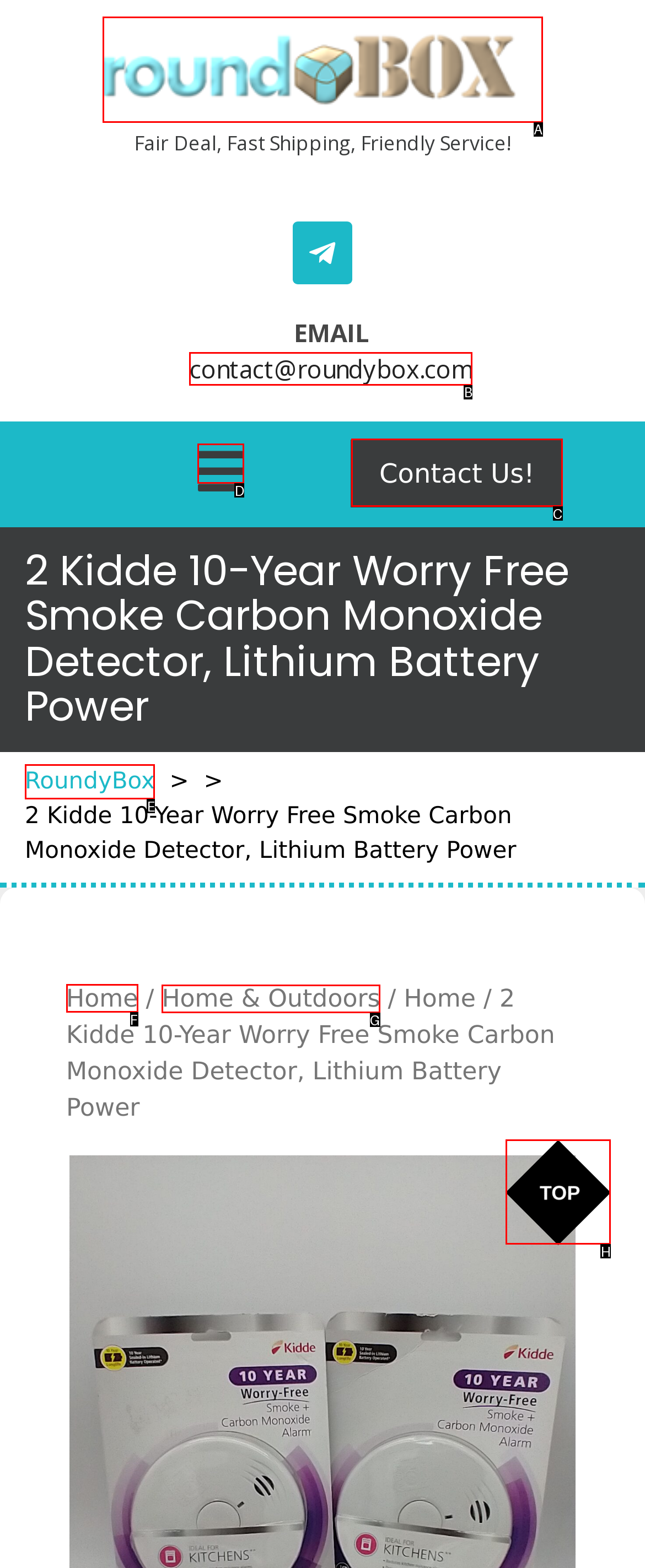Choose the HTML element that should be clicked to accomplish the task: go to Home & Outdoors. Answer with the letter of the chosen option.

G